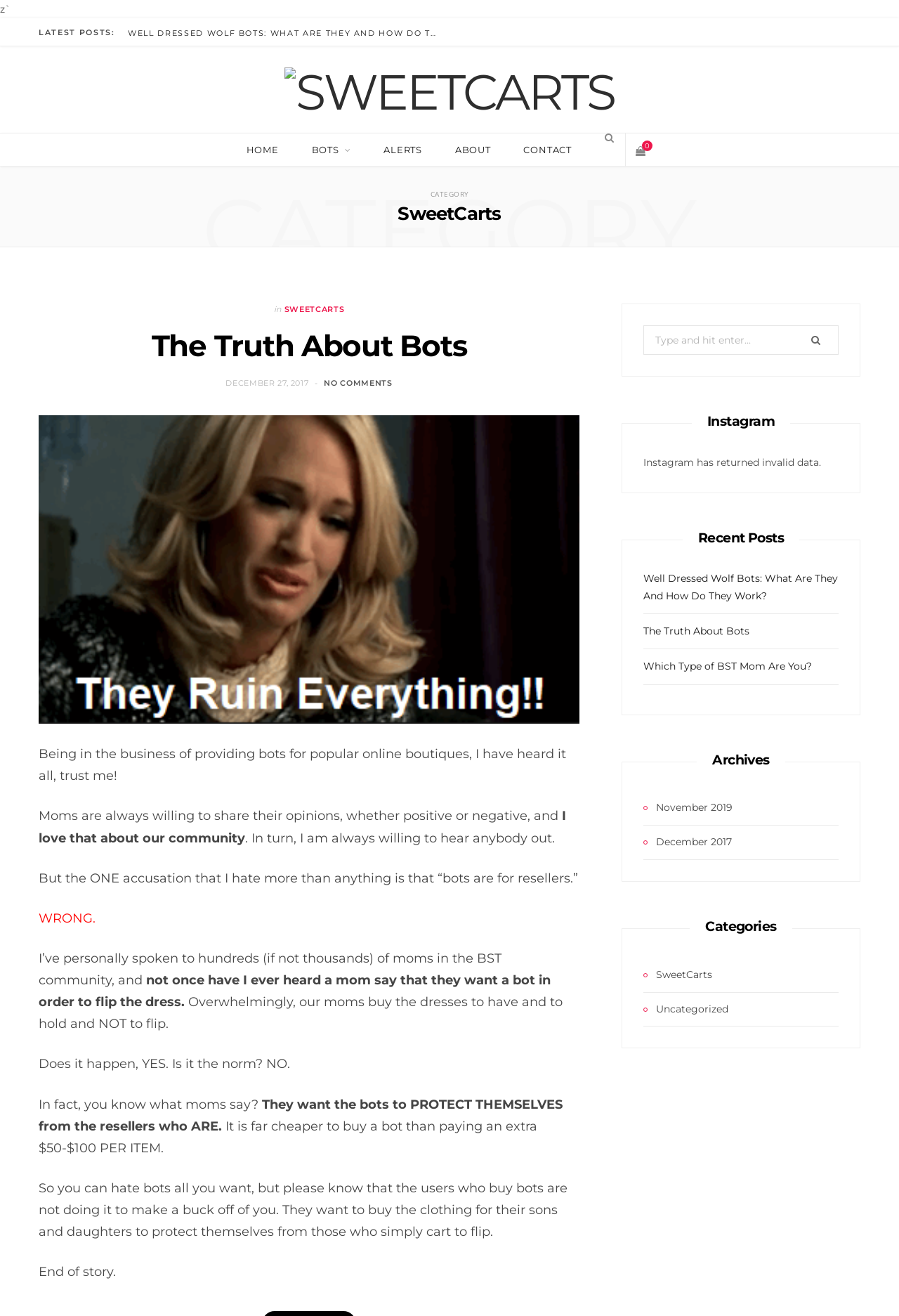Provide your answer to the question using just one word or phrase: How many recent posts are listed?

3